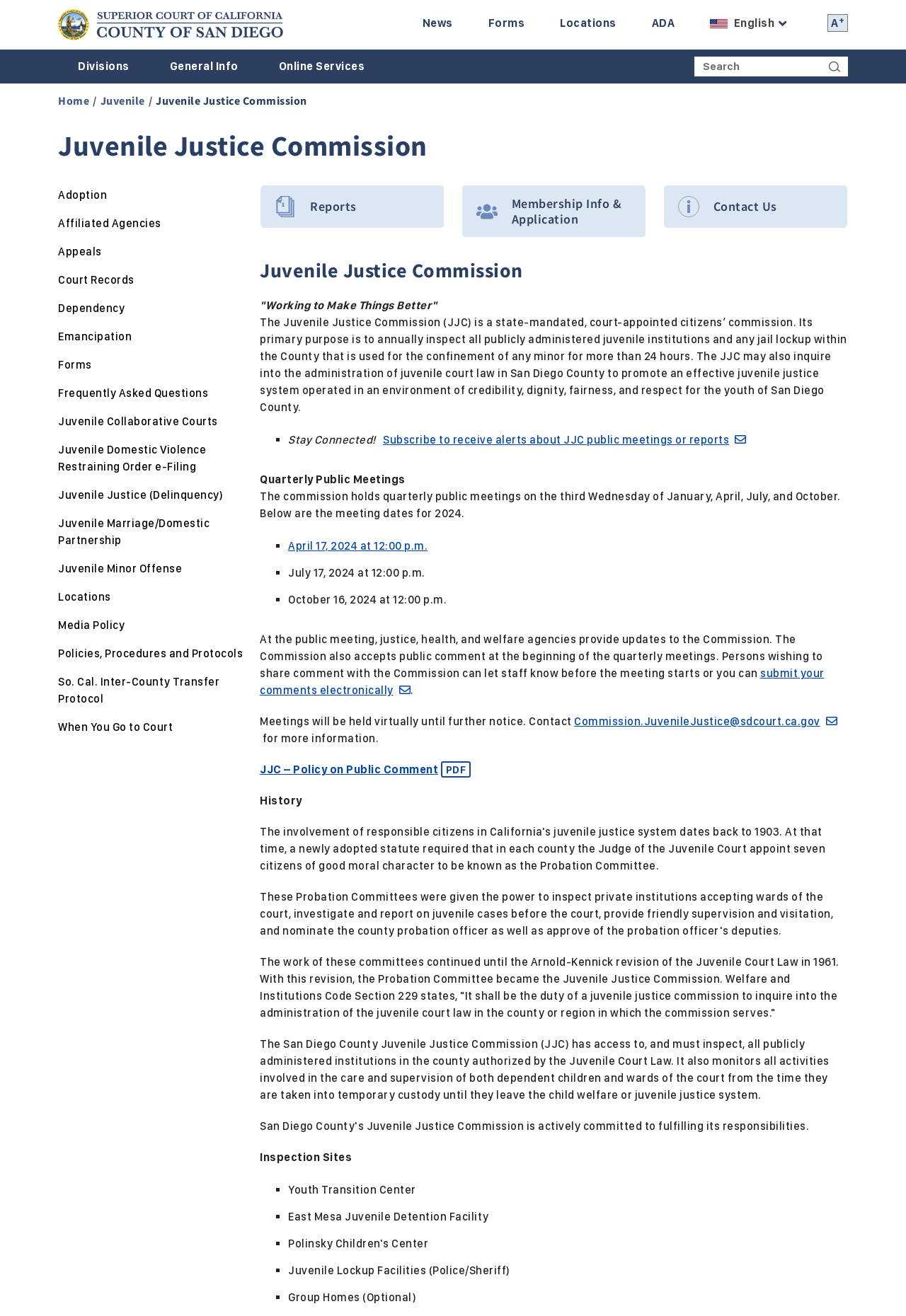Please identify the bounding box coordinates of the region to click in order to complete the task: "Go to the Home page". The coordinates must be four float numbers between 0 and 1, specified as [left, top, right, bottom].

[0.064, 0.004, 0.312, 0.033]